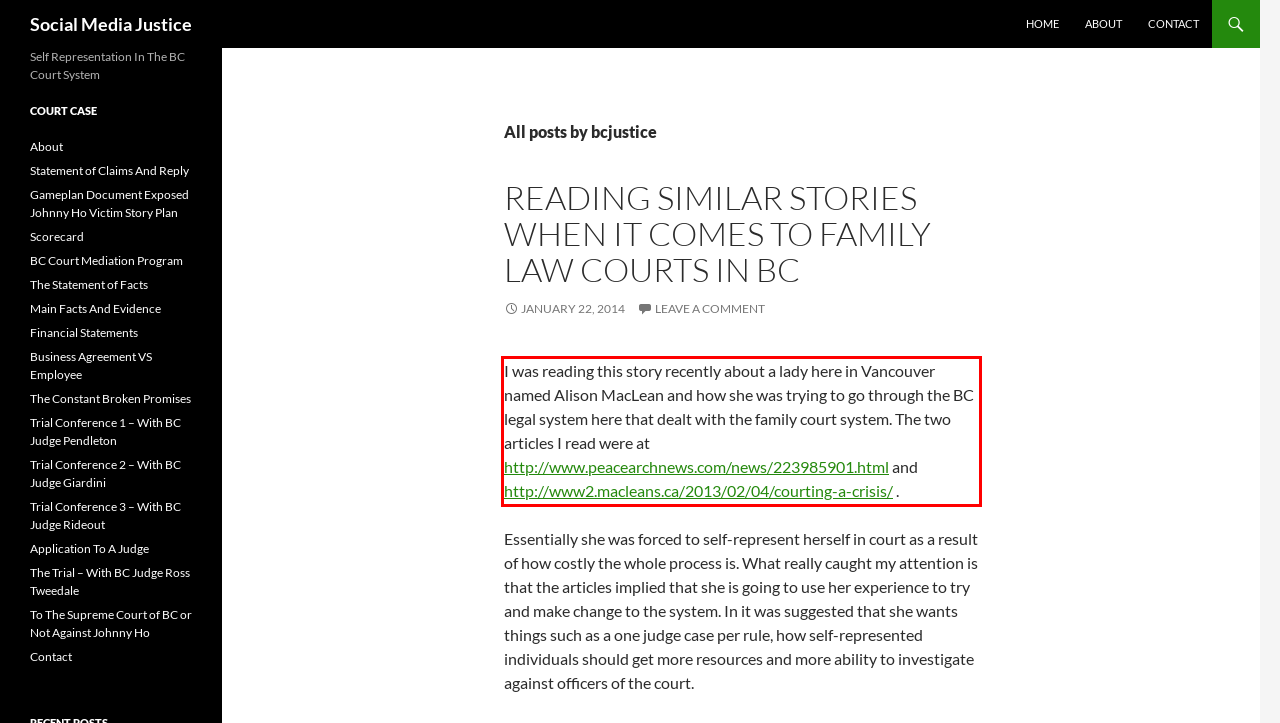Examine the screenshot of the webpage, locate the red bounding box, and generate the text contained within it.

I was reading this story recently about a lady here in Vancouver named Alison MacLean and how she was trying to go through the BC legal system here that dealt with the family court system. The two articles I read were at http://www.peacearchnews.com/news/223985901.html and http://www2.macleans.ca/2013/02/04/courting-a-crisis/ .